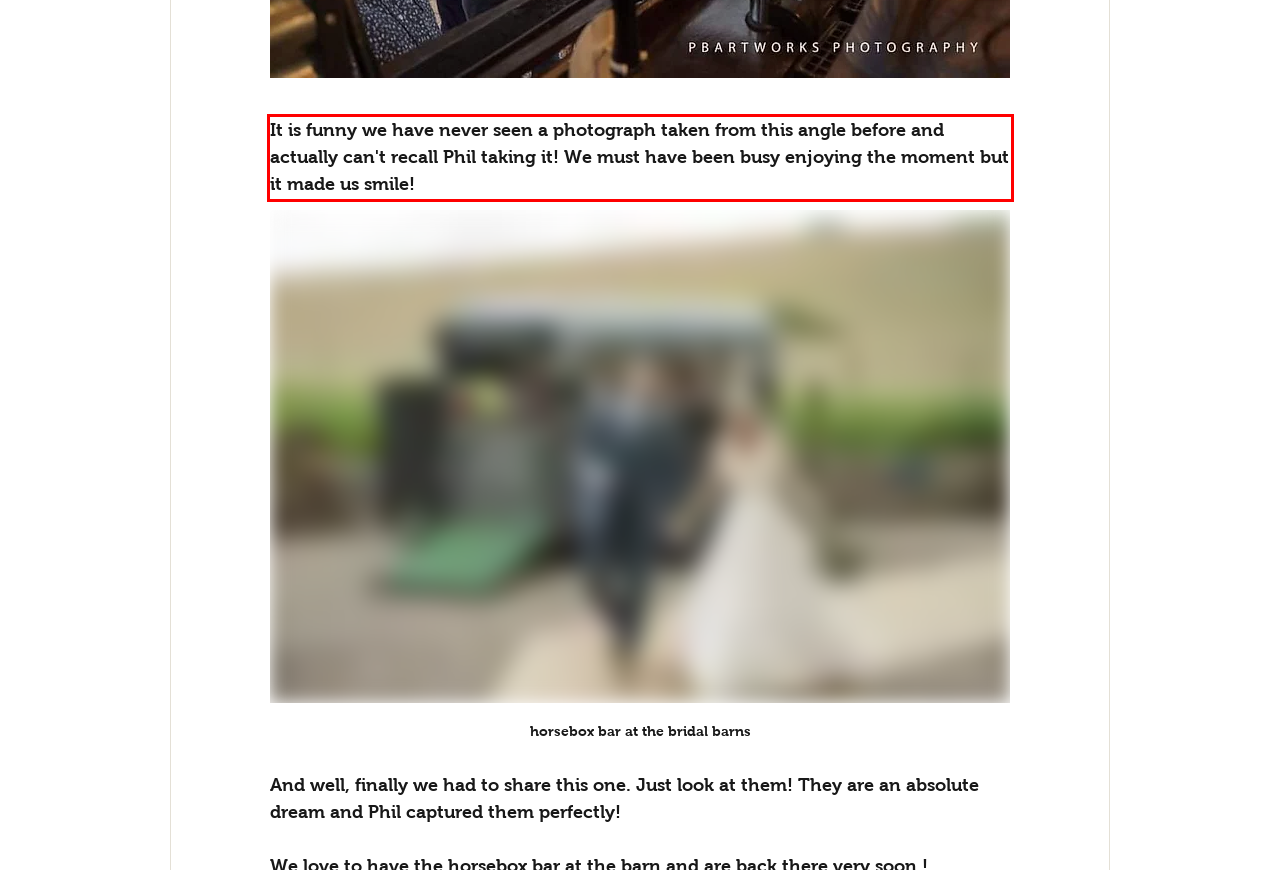Observe the screenshot of the webpage, locate the red bounding box, and extract the text content within it.

It is funny we have never seen a photograph taken from this angle before and actually can't recall Phil taking it! We must have been busy enjoying the moment but it made us smile!